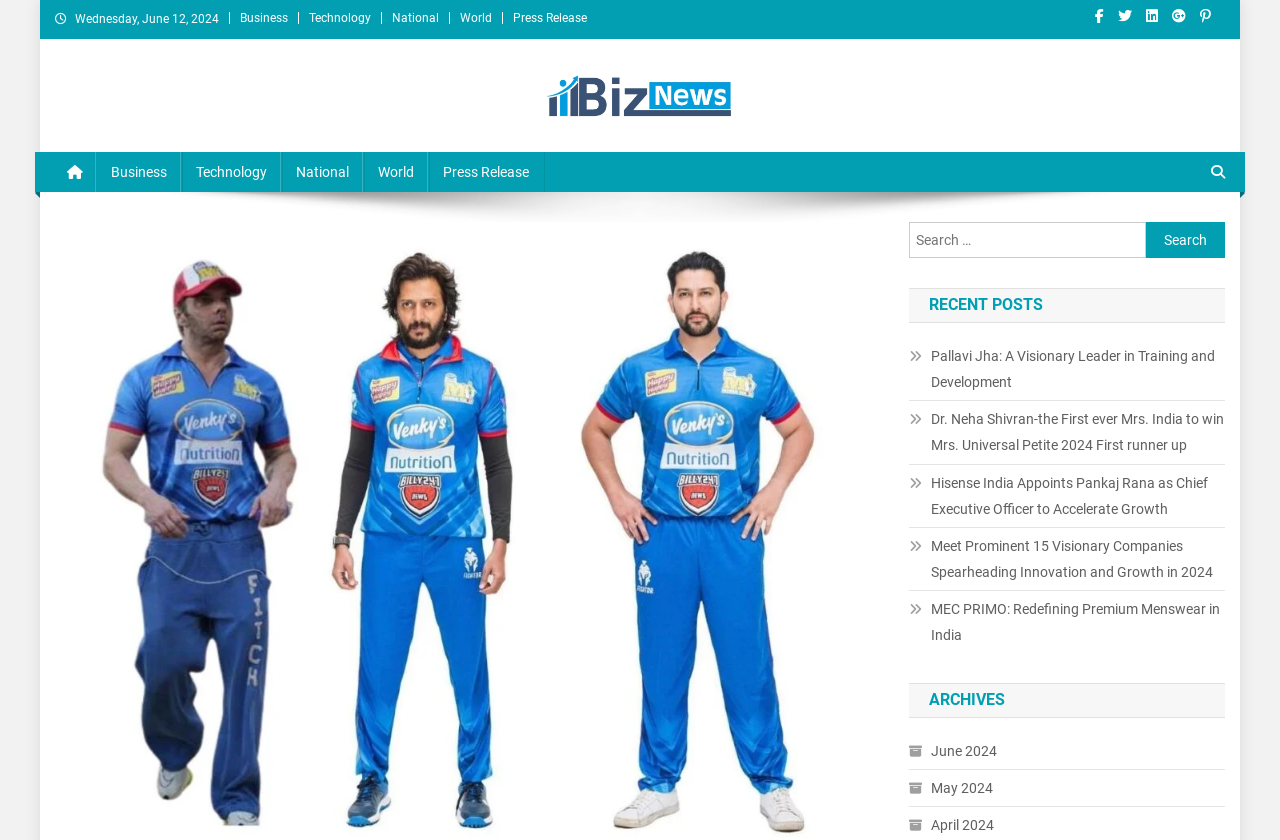Using the information in the image, could you please answer the following question in detail:
How many recent posts are displayed on the webpage?

I counted the number of link elements under the 'RECENT POSTS' section, and I found 5 news articles.